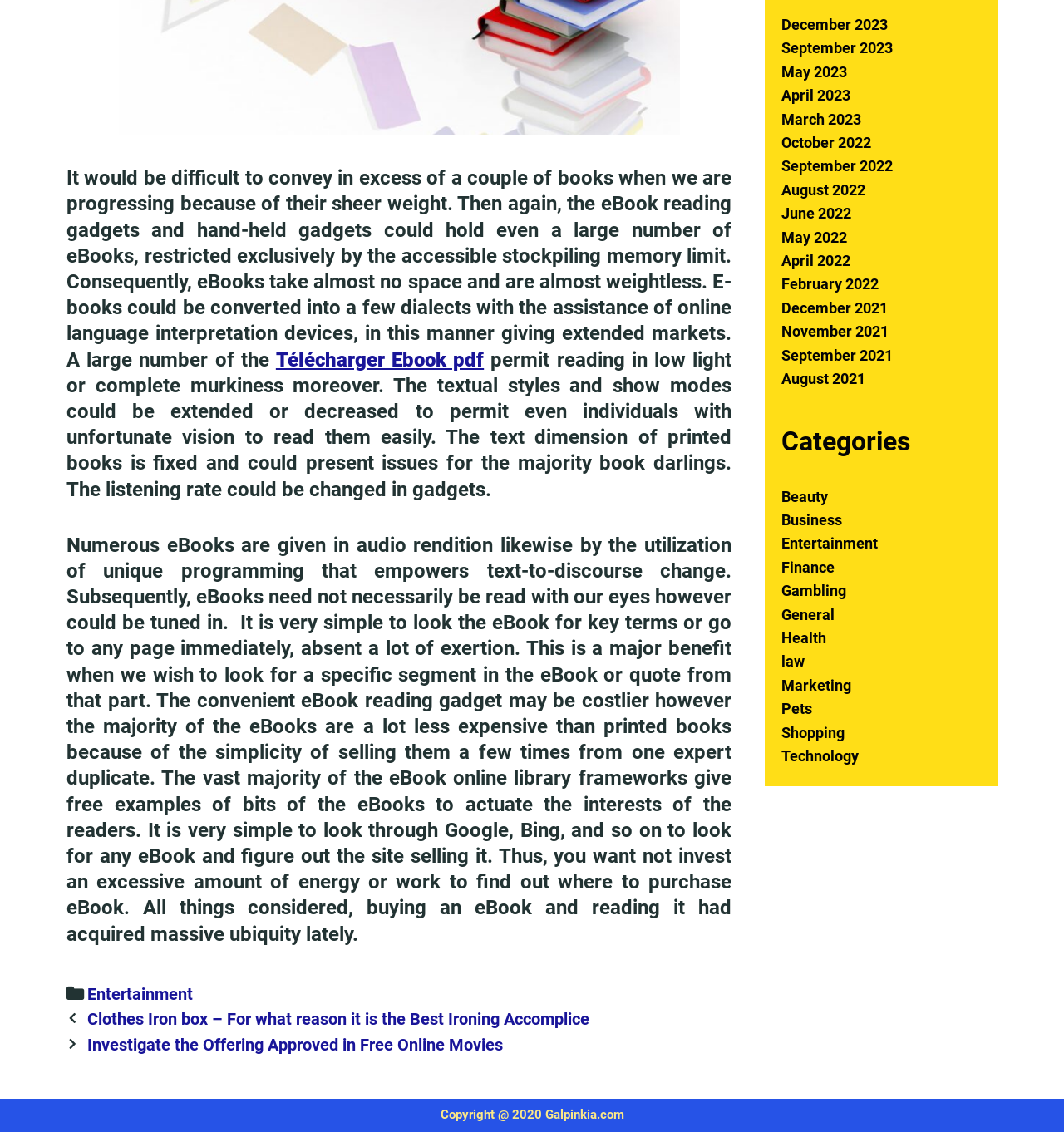Calculate the bounding box coordinates of the UI element given the description: "law".

[0.734, 0.577, 0.756, 0.592]